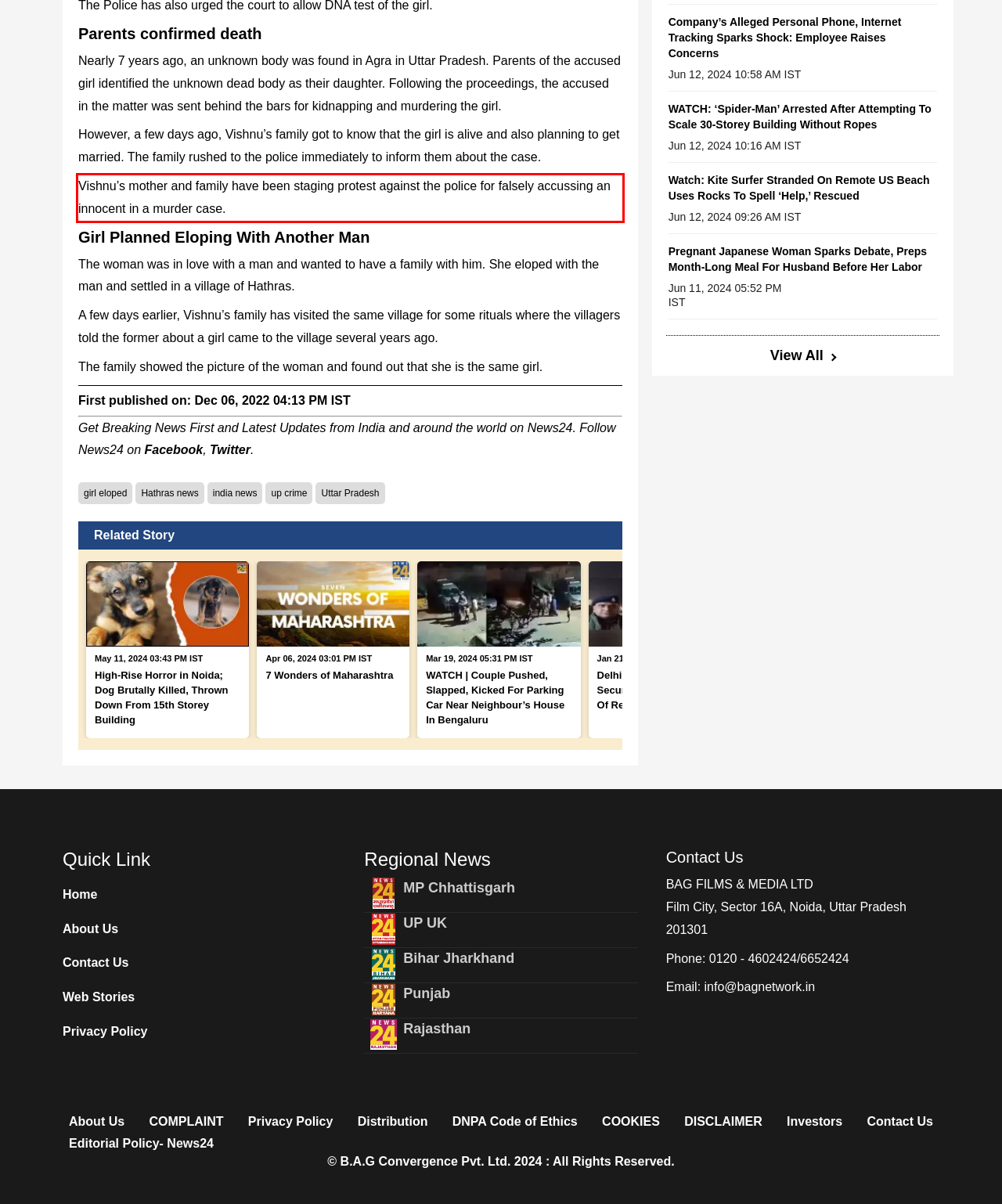You are provided with a screenshot of a webpage that includes a UI element enclosed in a red rectangle. Extract the text content inside this red rectangle.

Vishnu’s mother and family have been staging protest against the police for falsely accussing an innocent in a murder case.